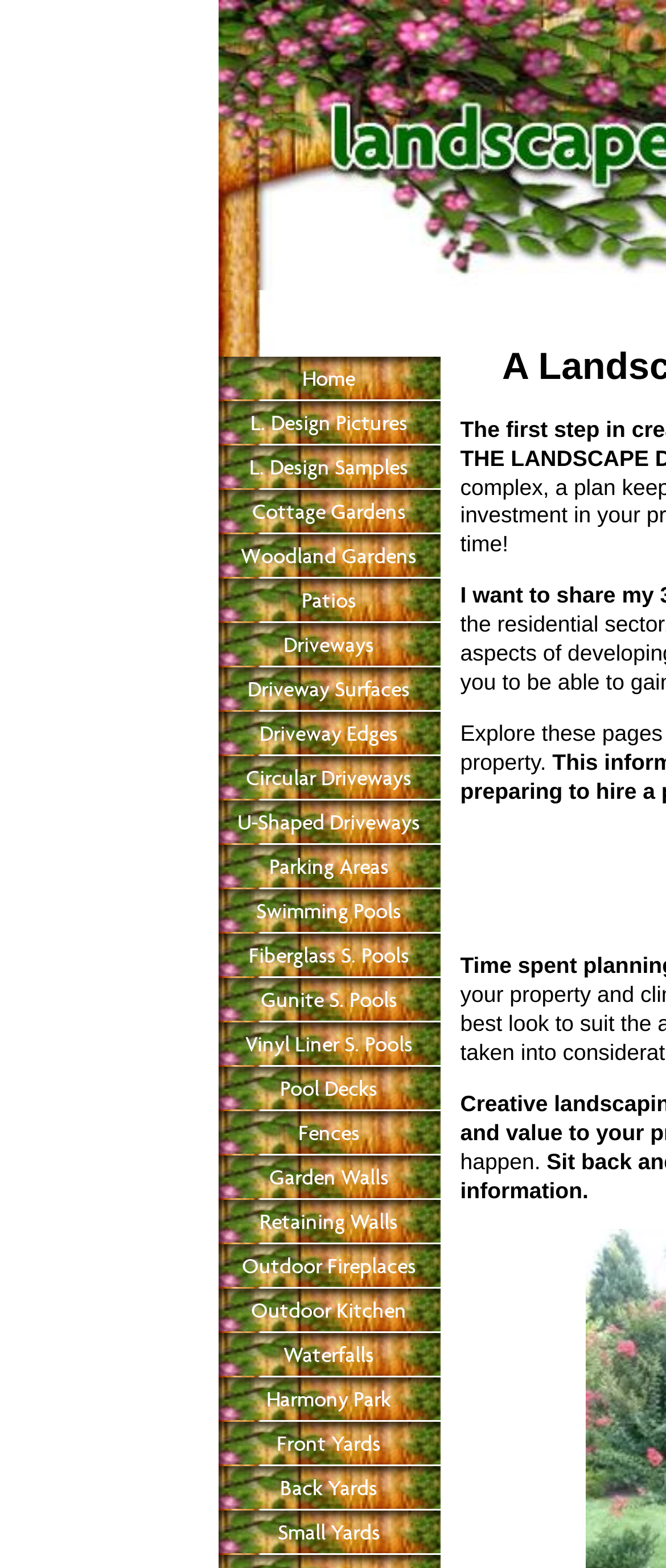Pinpoint the bounding box coordinates of the clickable area needed to execute the instruction: "Click on Home". The coordinates should be specified as four float numbers between 0 and 1, i.e., [left, top, right, bottom].

[0.327, 0.228, 0.66, 0.256]